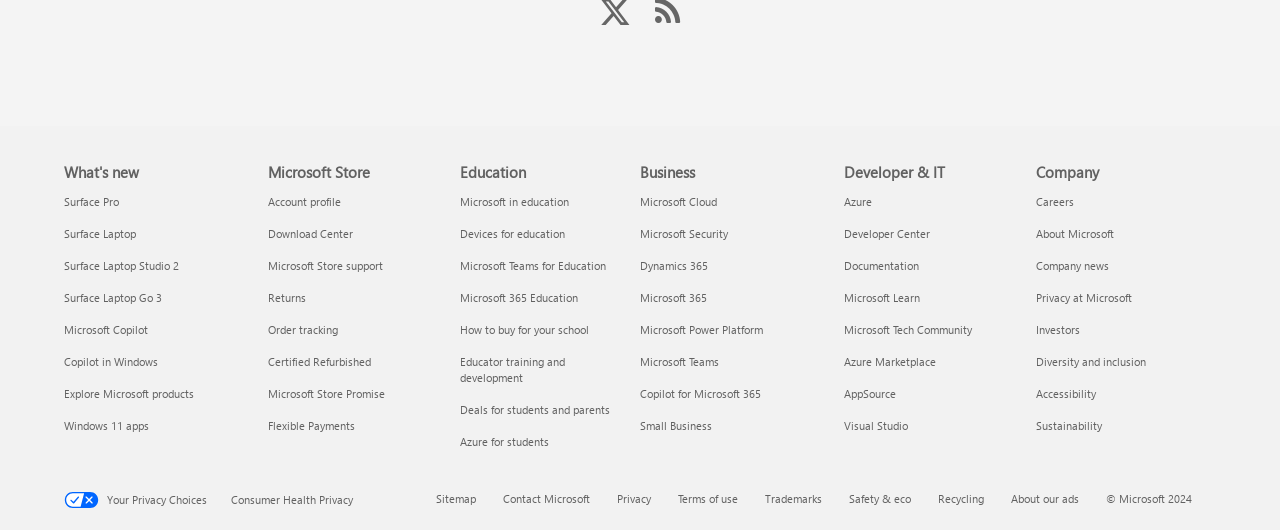Give a one-word or short phrase answer to the question: 
How many categories are there in the footer navigation?

5